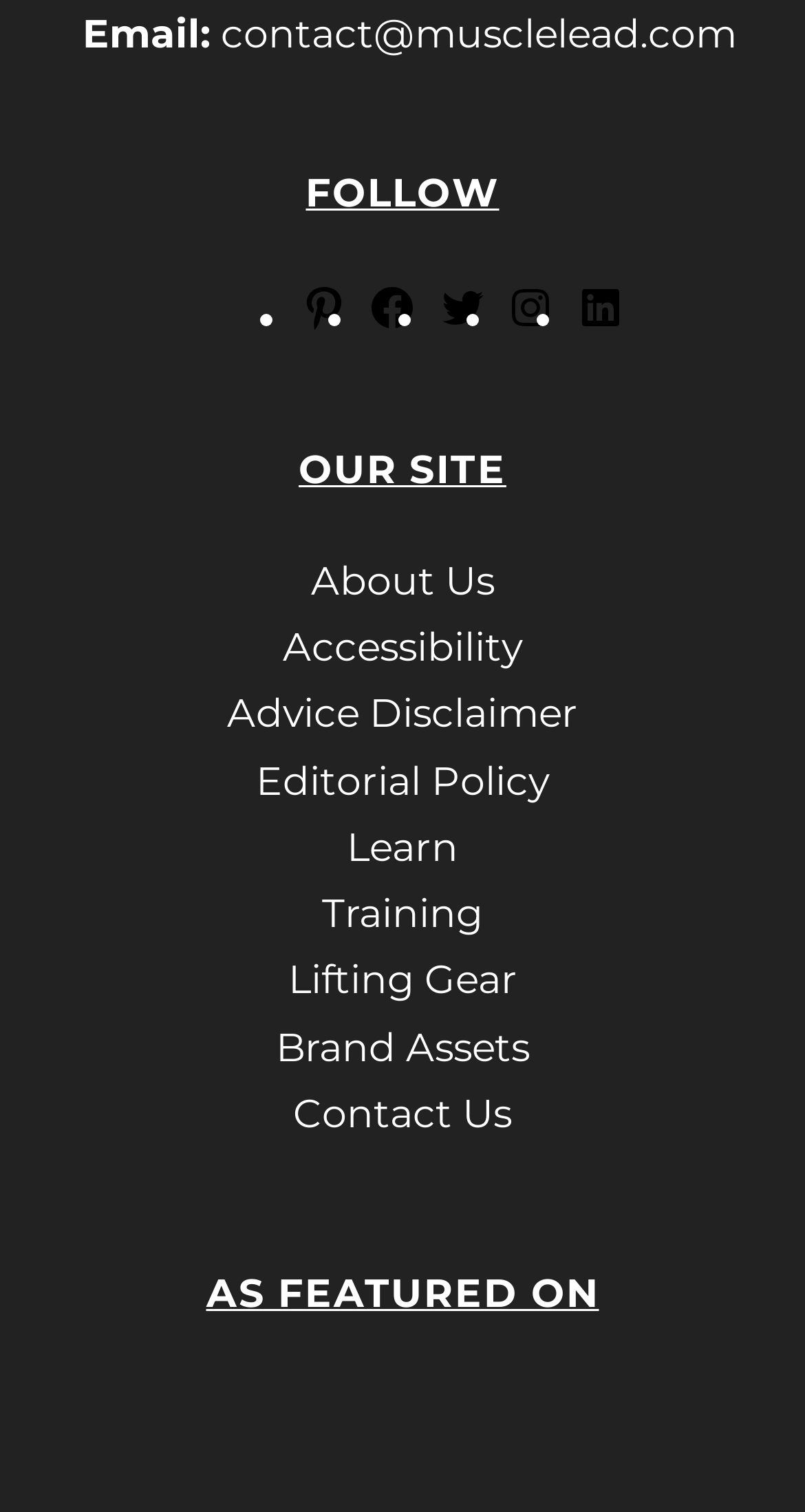Please give the bounding box coordinates of the area that should be clicked to fulfill the following instruction: "contact us". The coordinates should be in the format of four float numbers from 0 to 1, i.e., [left, top, right, bottom].

[0.364, 0.721, 0.636, 0.752]